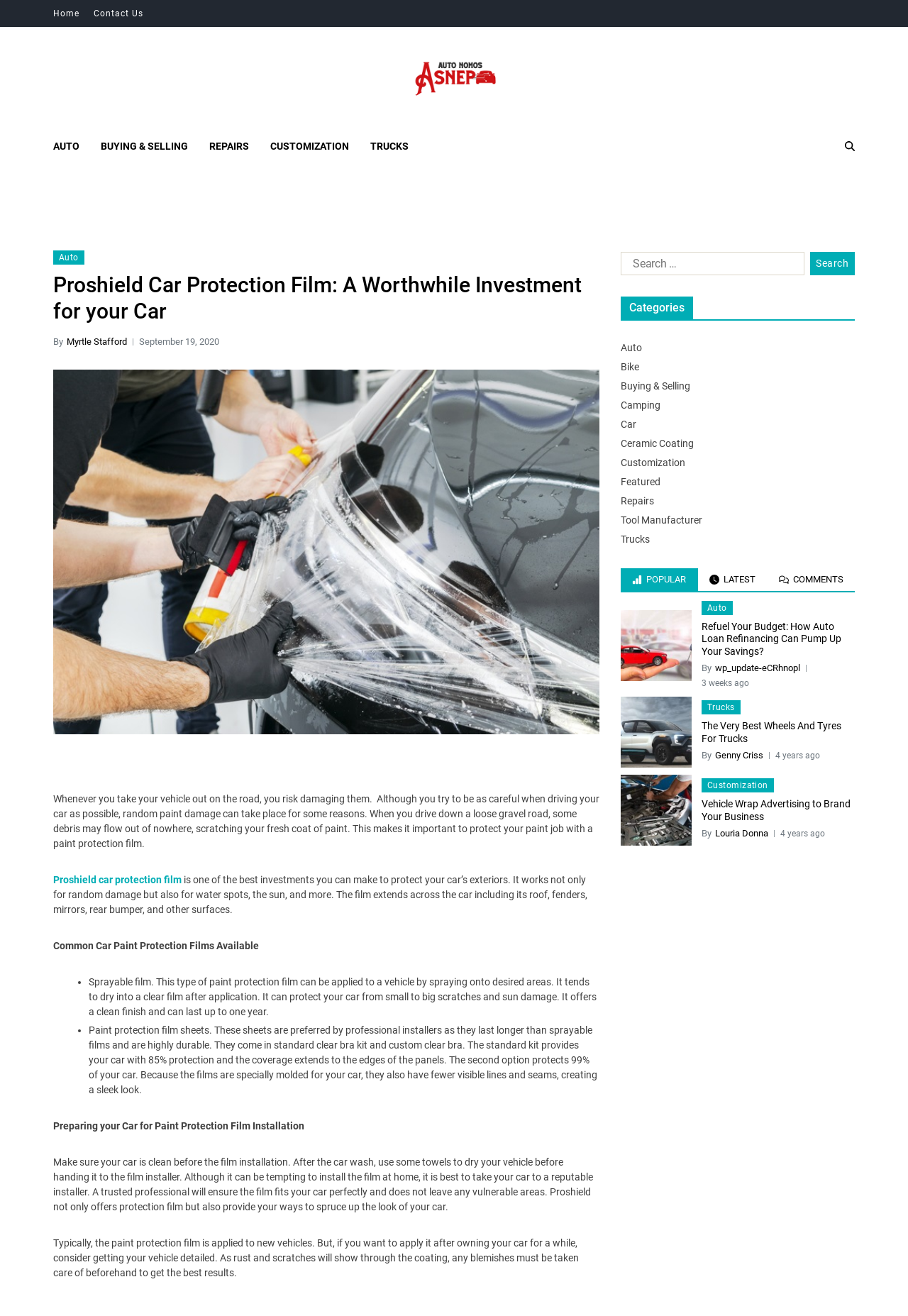Offer a detailed explanation of the webpage layout and contents.

This webpage is about Auto Nomos Asnepa, a car protection film investment. At the top, there are several links, including "Home", "Contact Us", and "Auto Nomos Asnepa", which is also an image. Below these links, there is a navigation menu with options like "AUTO", "BUYING & SELLING", "REPAIRS", "CUSTOMIZATION", and "TRUCKS".

The main content of the webpage is an article about Proshield Car Protection Film, which is a worthwhile investment for car owners. The article explains that paint damage can occur randomly, and a paint protection film can protect the car's exterior from scratches, water spots, and sun damage. It also discusses different types of paint protection films, including sprayable film and paint protection film sheets.

The article is divided into sections, including "Common Car Paint Protection Films Available" and "Preparing your Car for Paint Protection Film Installation". There are also links to related topics, such as "Proshield car protection film".

On the right side of the webpage, there is a complementary section with a search bar, categories, and popular posts. The categories include "Auto", "Bike", "Buying & Selling", and more. The popular posts section displays several links to articles, including "Refuel Your Budget: How Auto Loan Refinancing Can Pump Up Your Savings?", "The Very Best Wheels And Tyres For Trucks", and "Vehicle Wrap Advertising to Brand Your Business". Each post has an image, a heading, and information about the author and date published.